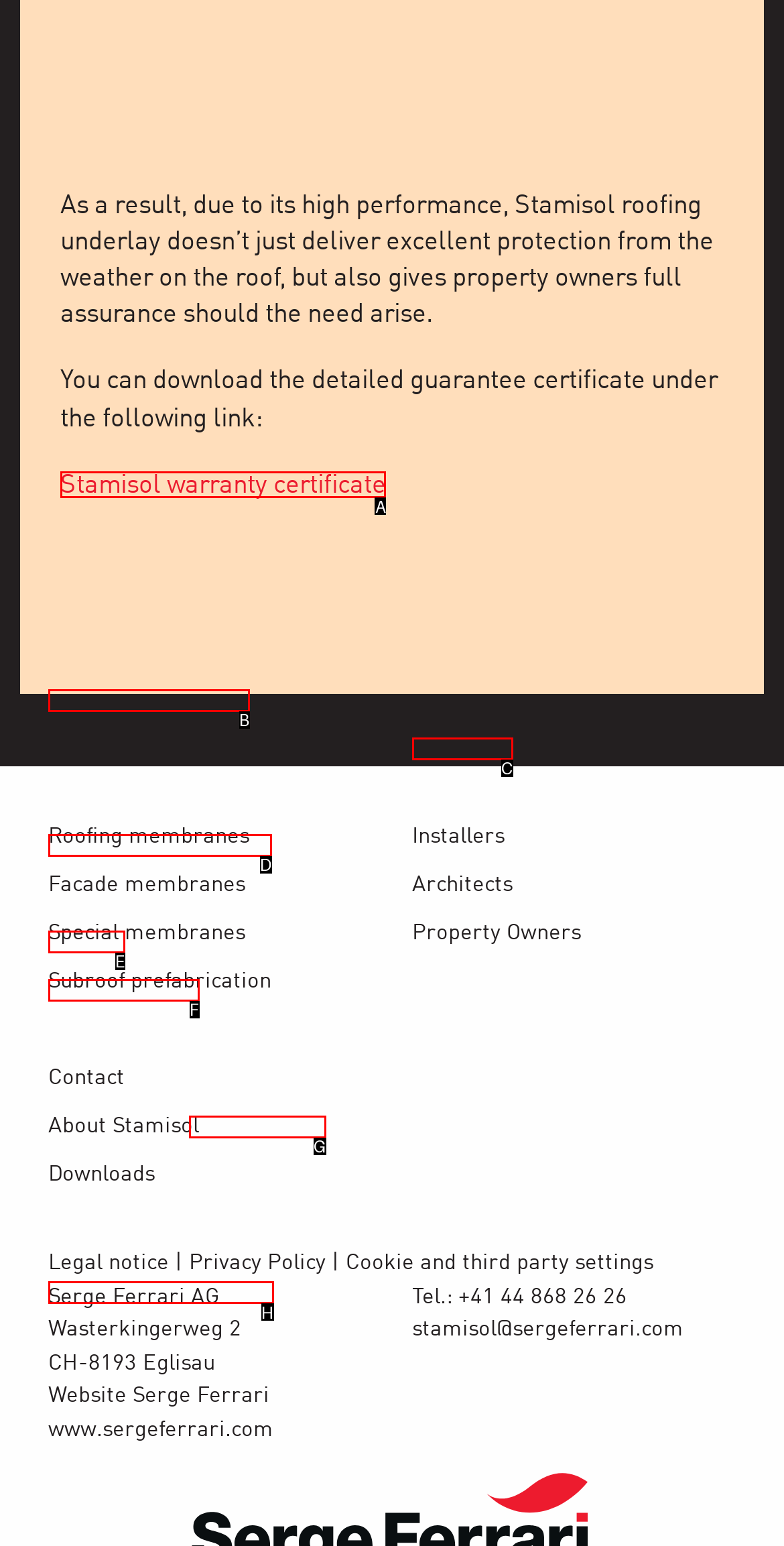Determine the HTML element to be clicked to complete the task: download the Stamisol warranty certificate. Answer by giving the letter of the selected option.

A